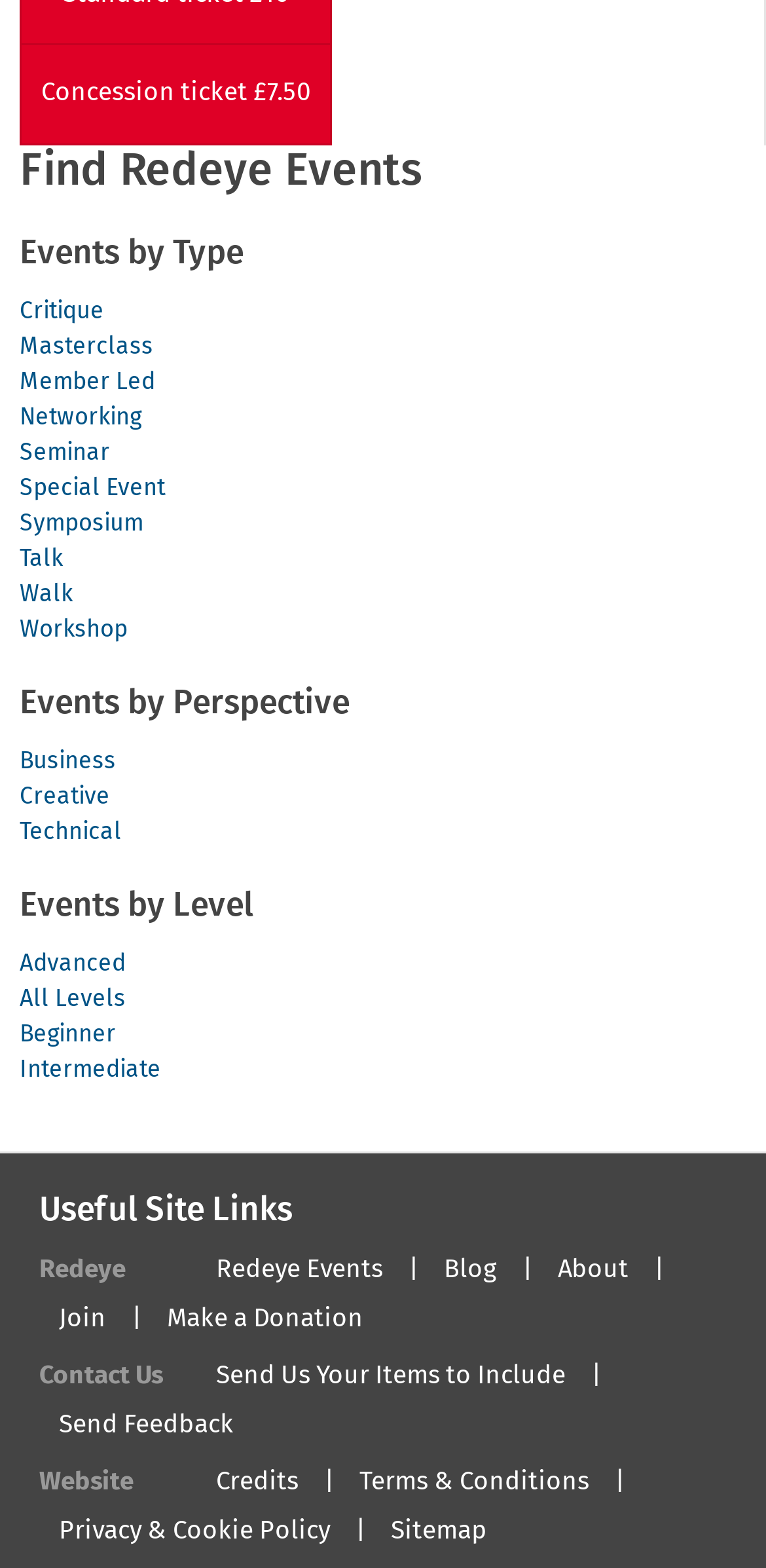Identify the bounding box coordinates for the element you need to click to achieve the following task: "Explore business events". The coordinates must be four float values ranging from 0 to 1, formatted as [left, top, right, bottom].

[0.026, 0.479, 0.151, 0.494]